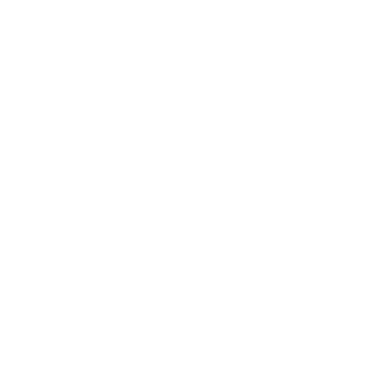Craft a thorough explanation of what is depicted in the image.

The image displays the cover of the "Altea Collection," which features minimalist and elegant design elements, showcasing a sophisticated aesthetic. The title "ALTEA COLLECTION" is prominently featured, suggesting a focus on style and possibly a seasonal theme, likely connecting to a spring-summer collection. The overall design is likely aimed at appealing to a fashion-forward audience, emphasizing quality and contemporary fashion trends. Accompanying this cover, the website may provide additional links for exploration, including sections for larger views and related collections.